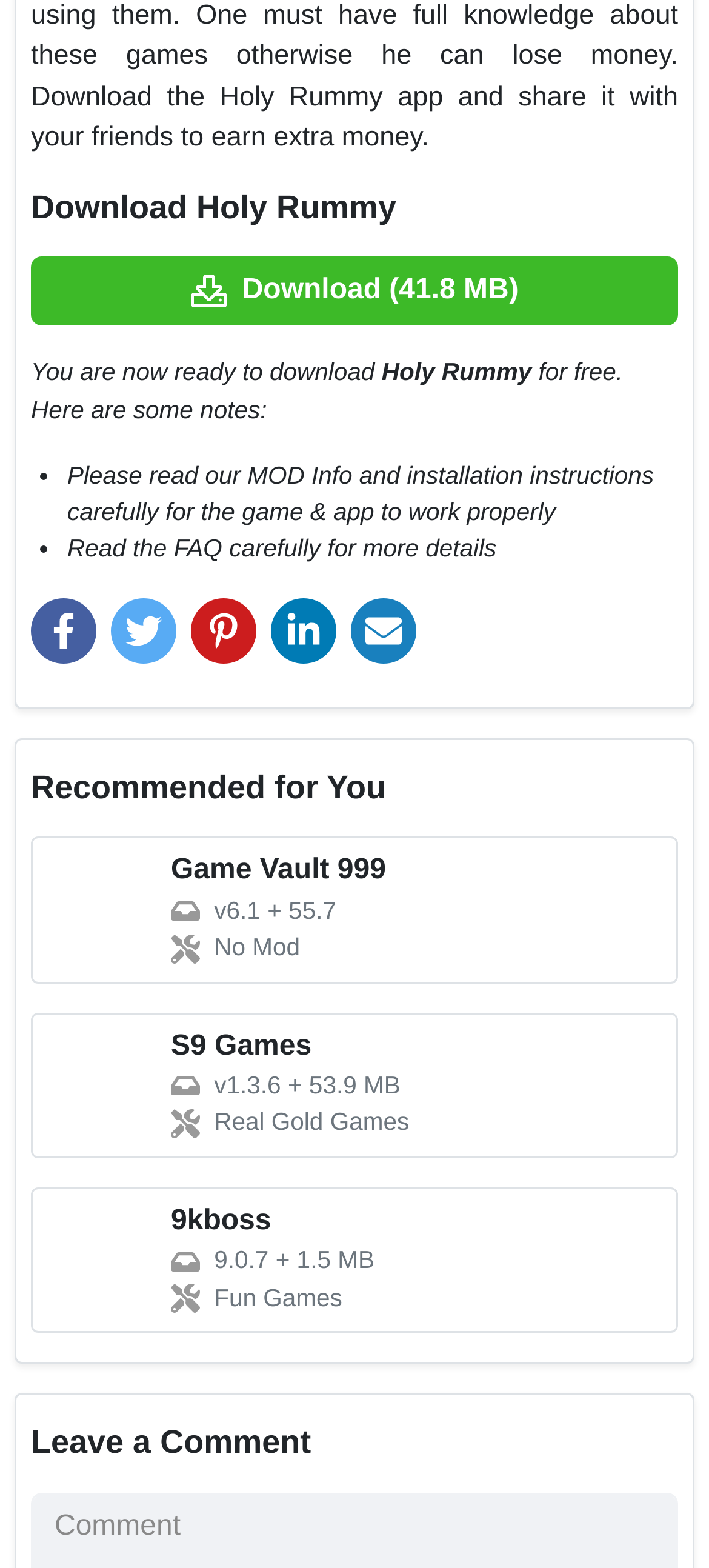Identify the bounding box coordinates for the UI element described as follows: aria-label="linkedin". Use the format (top-left x, top-left y, bottom-right x, bottom-right y) and ensure all values are floating point numbers between 0 and 1.

[0.382, 0.381, 0.474, 0.423]